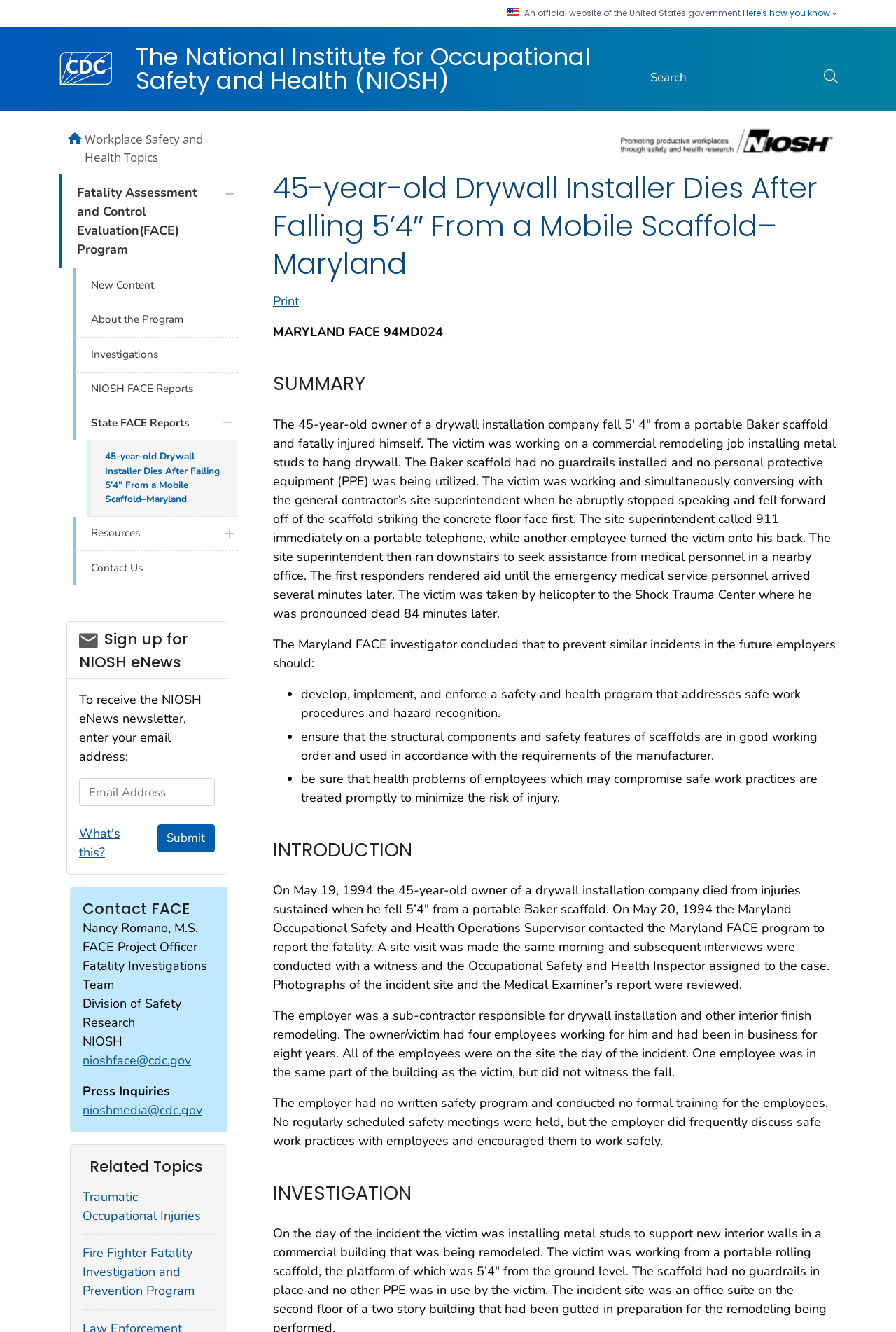What is the headline of the webpage?

45-year-old Drywall Installer Dies After Falling 5’4″ From a Mobile Scaffold–Maryland